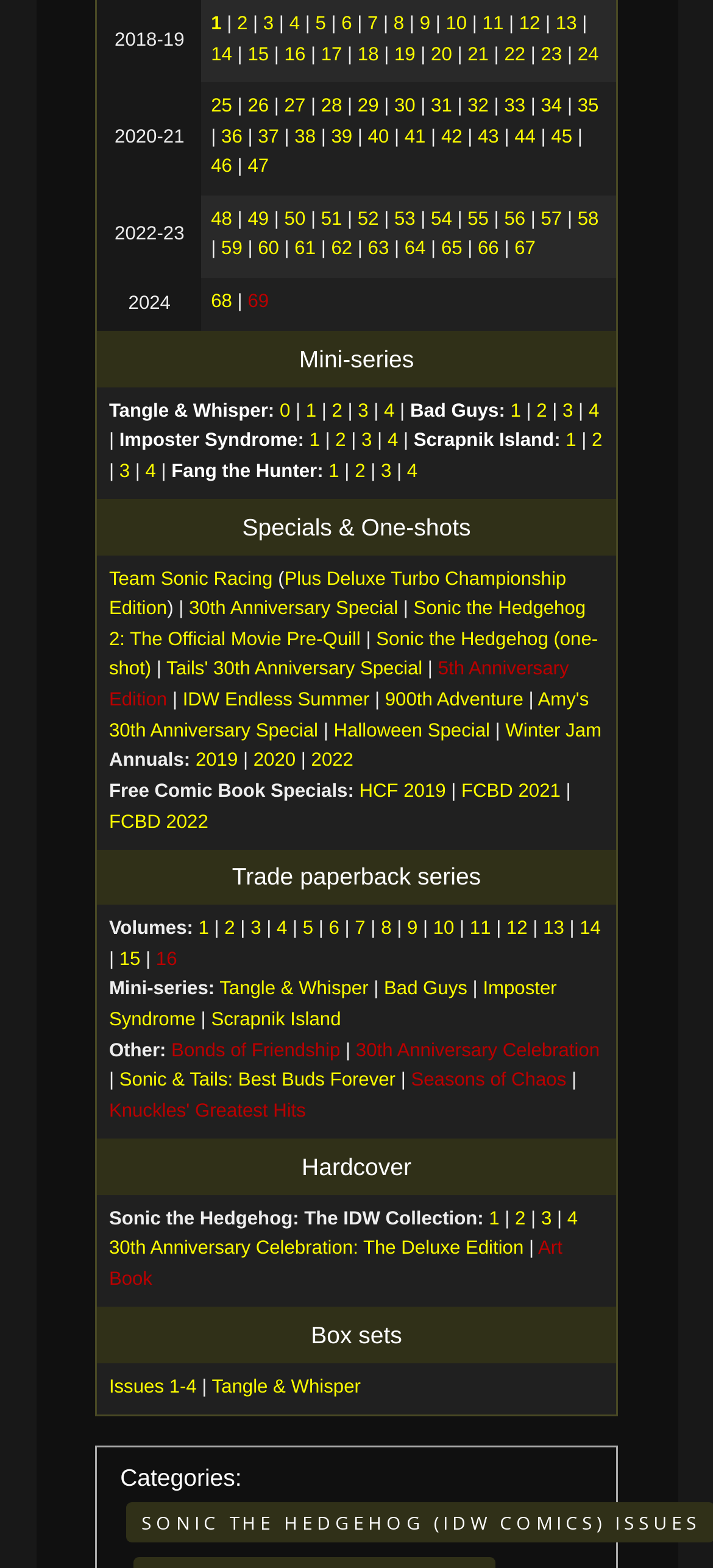Find the bounding box coordinates of the element to click in order to complete this instruction: "select 14". The bounding box coordinates must be four float numbers between 0 and 1, denoted as [left, top, right, bottom].

[0.296, 0.029, 0.326, 0.042]